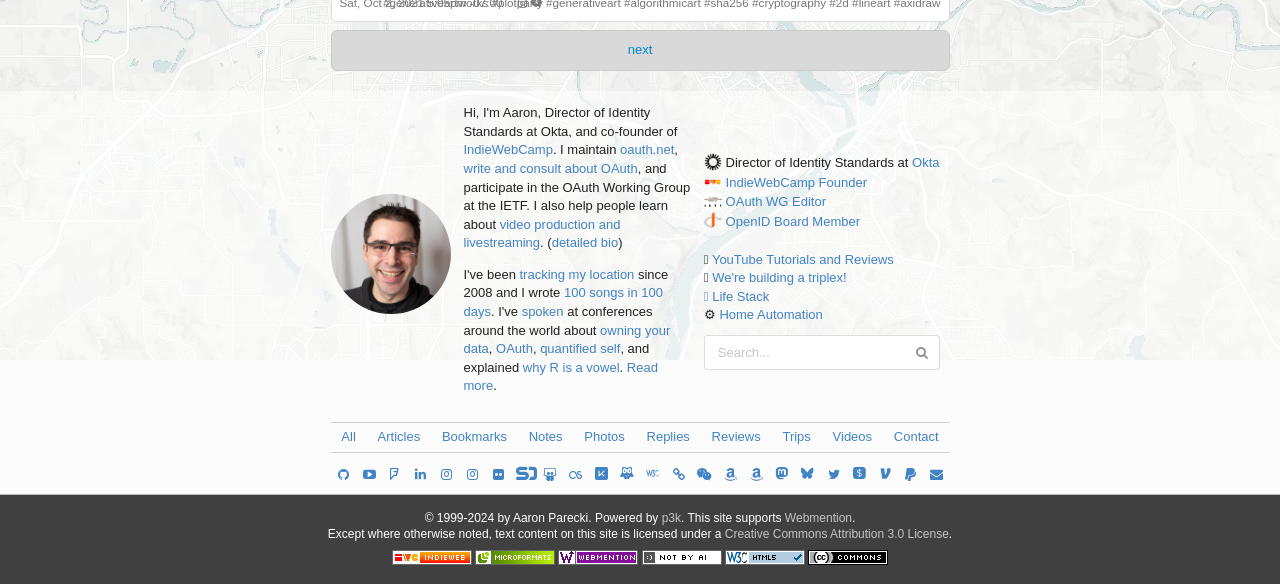Using the provided element description: "alt="Not by AI"", identify the bounding box coordinates. The coordinates should be four floats between 0 and 1 in the order [left, top, right, bottom].

[0.501, 0.949, 0.564, 0.973]